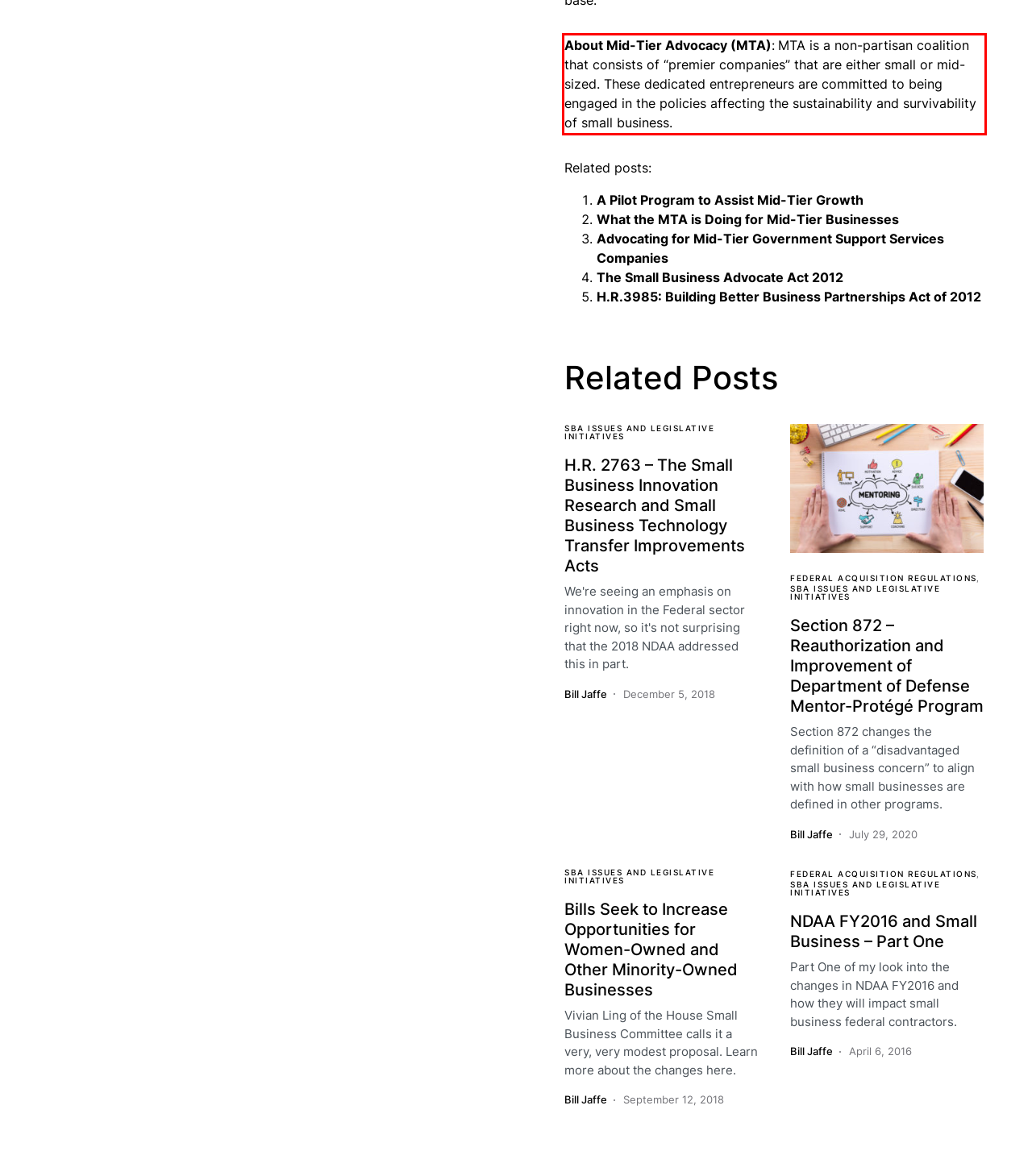You are given a webpage screenshot with a red bounding box around a UI element. Extract and generate the text inside this red bounding box.

About Mid-Tier Advocacy (MTA): MTA is a non-partisan coalition that consists of “premier companies” that are either small or mid-sized. These dedicated entrepreneurs are committed to being engaged in the policies affecting the sustainability and survivability of small business.